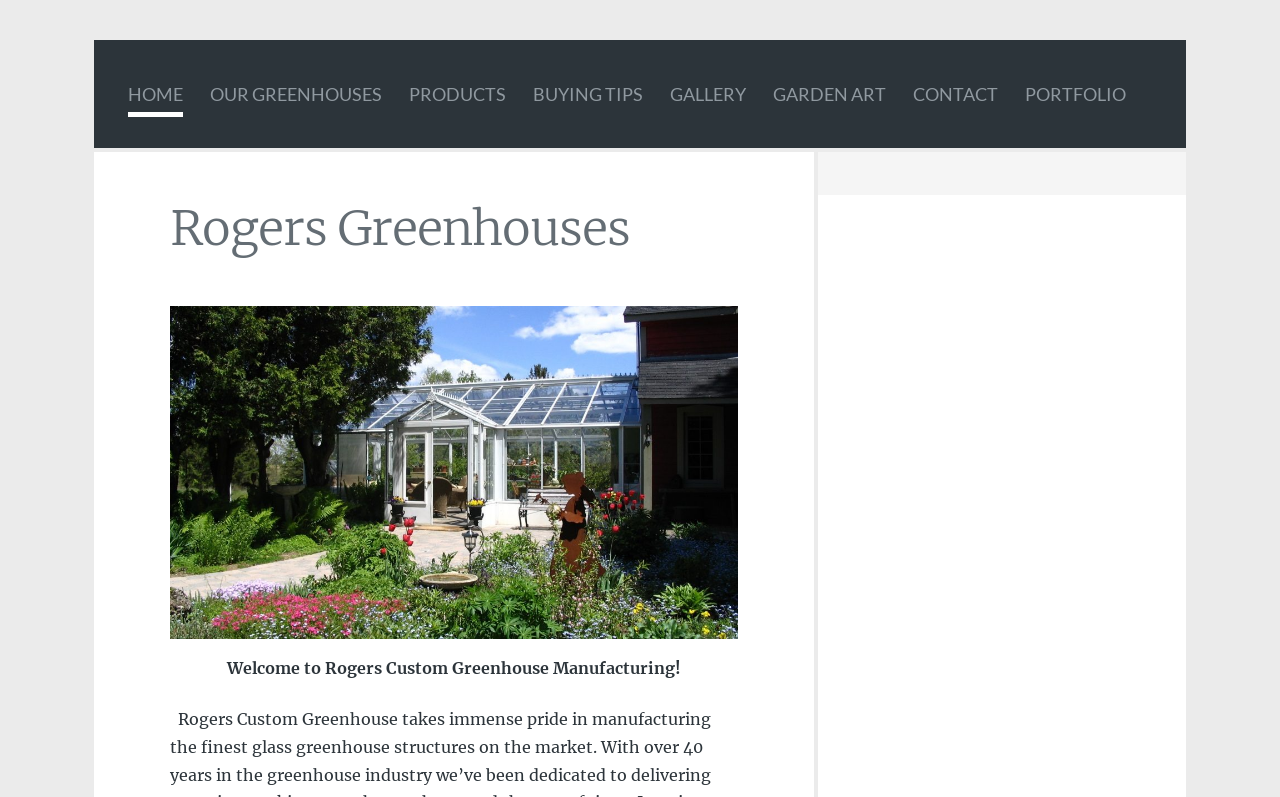What is the main navigation menu?
Please provide a single word or phrase as the answer based on the screenshot.

HOME, OUR GREENHOUSES, etc.